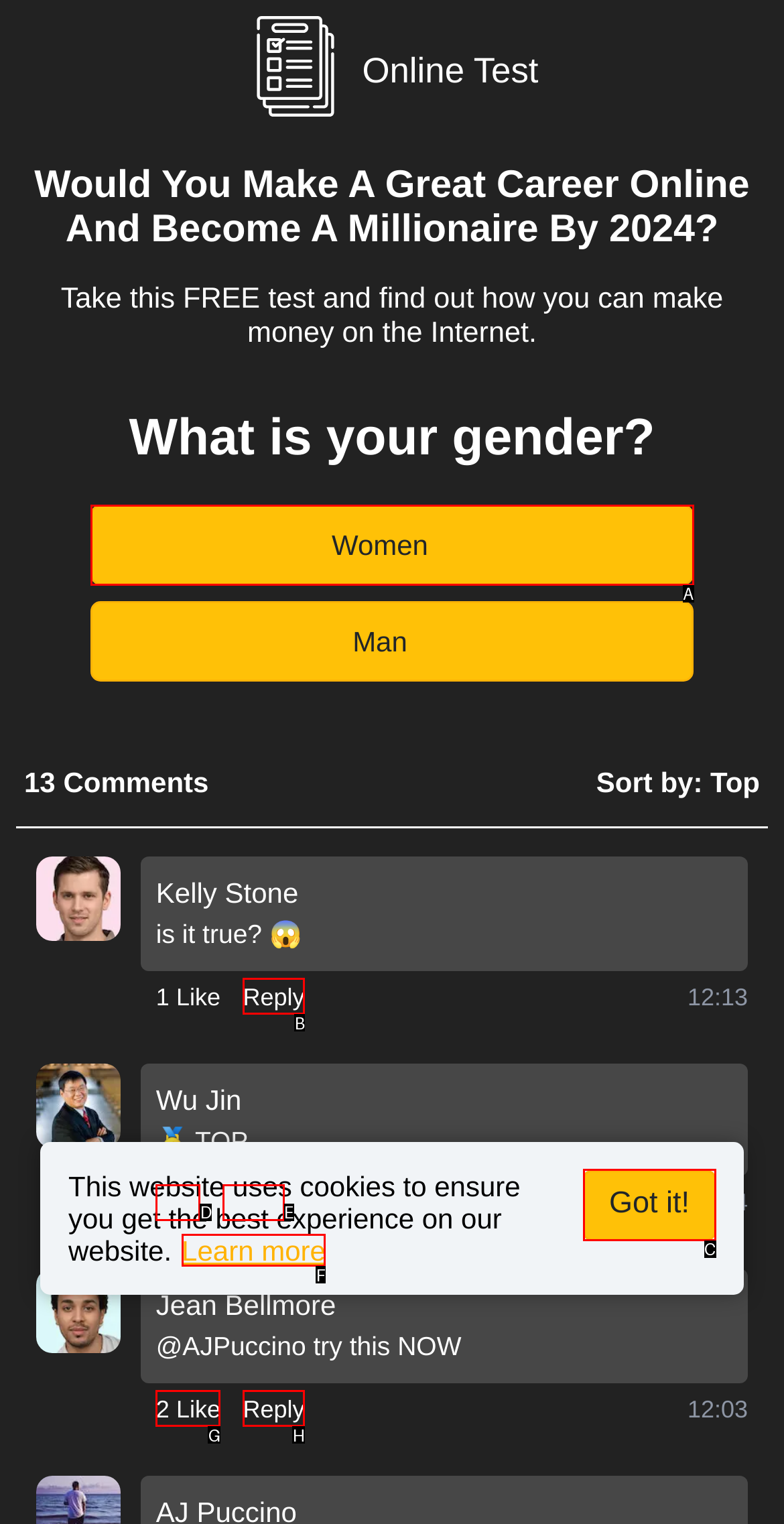Choose the letter that corresponds to the correct button to accomplish the task: Click the 'Got it!' button
Reply with the letter of the correct selection only.

C